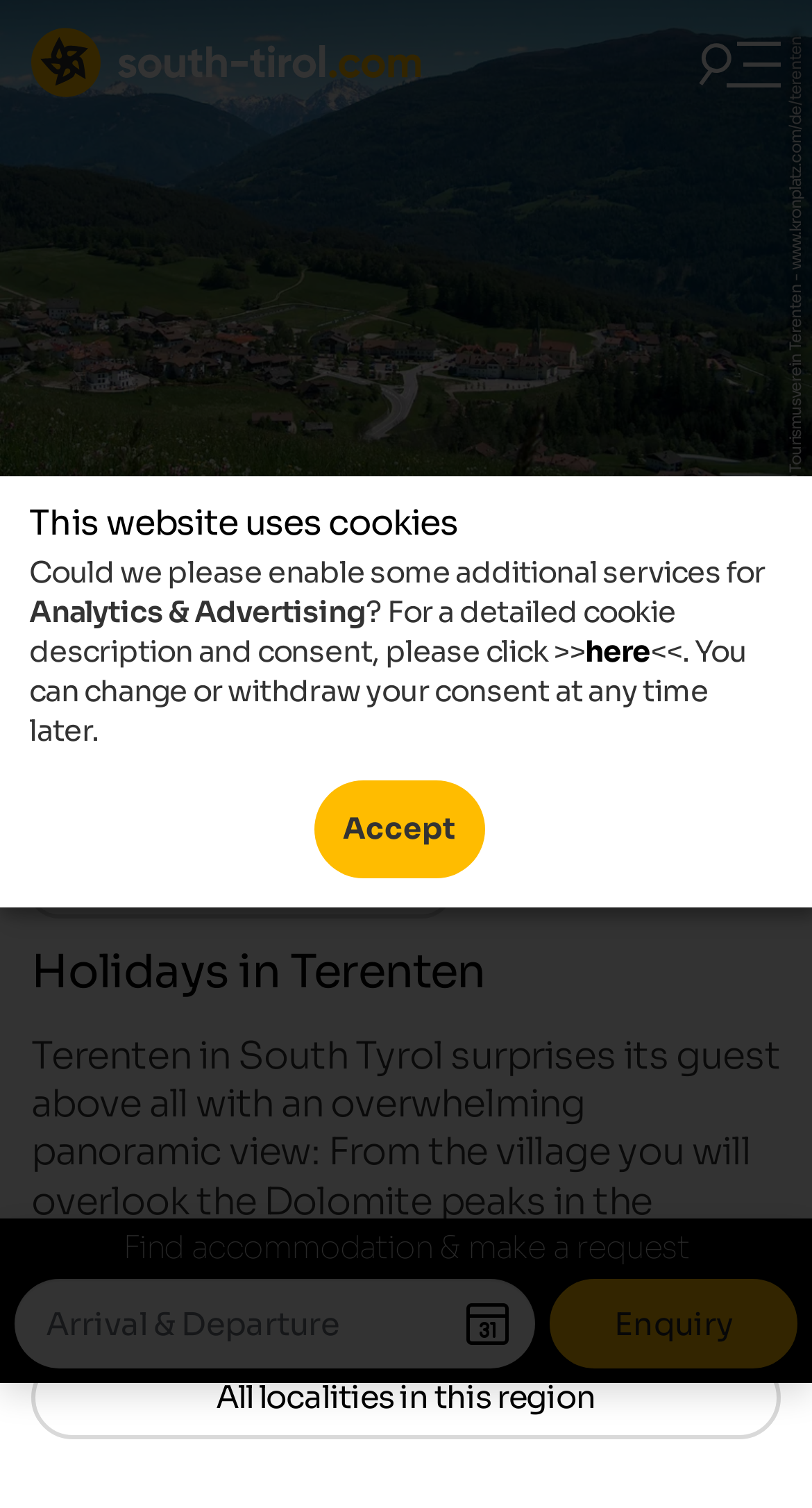Find the bounding box coordinates of the clickable area that will achieve the following instruction: "Click on the 'Enquiry' button".

[0.677, 0.848, 0.982, 0.907]